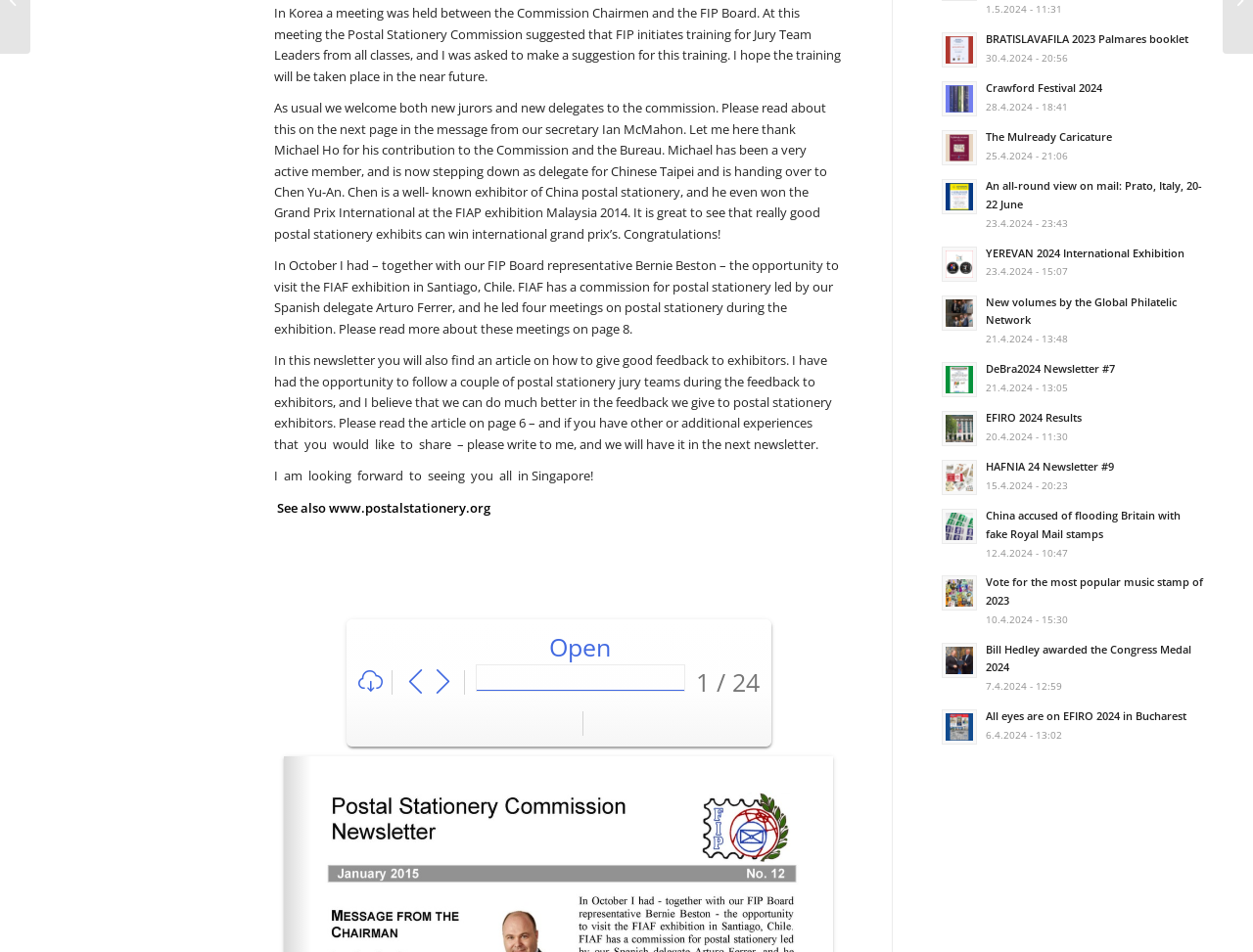Locate and provide the bounding box coordinates for the HTML element that matches this description: "Open".

[0.438, 0.662, 0.488, 0.698]